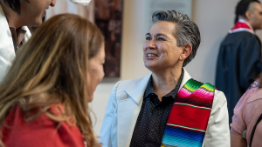Is the event related to honoring veterans?
Look at the screenshot and respond with a single word or phrase.

Possibly